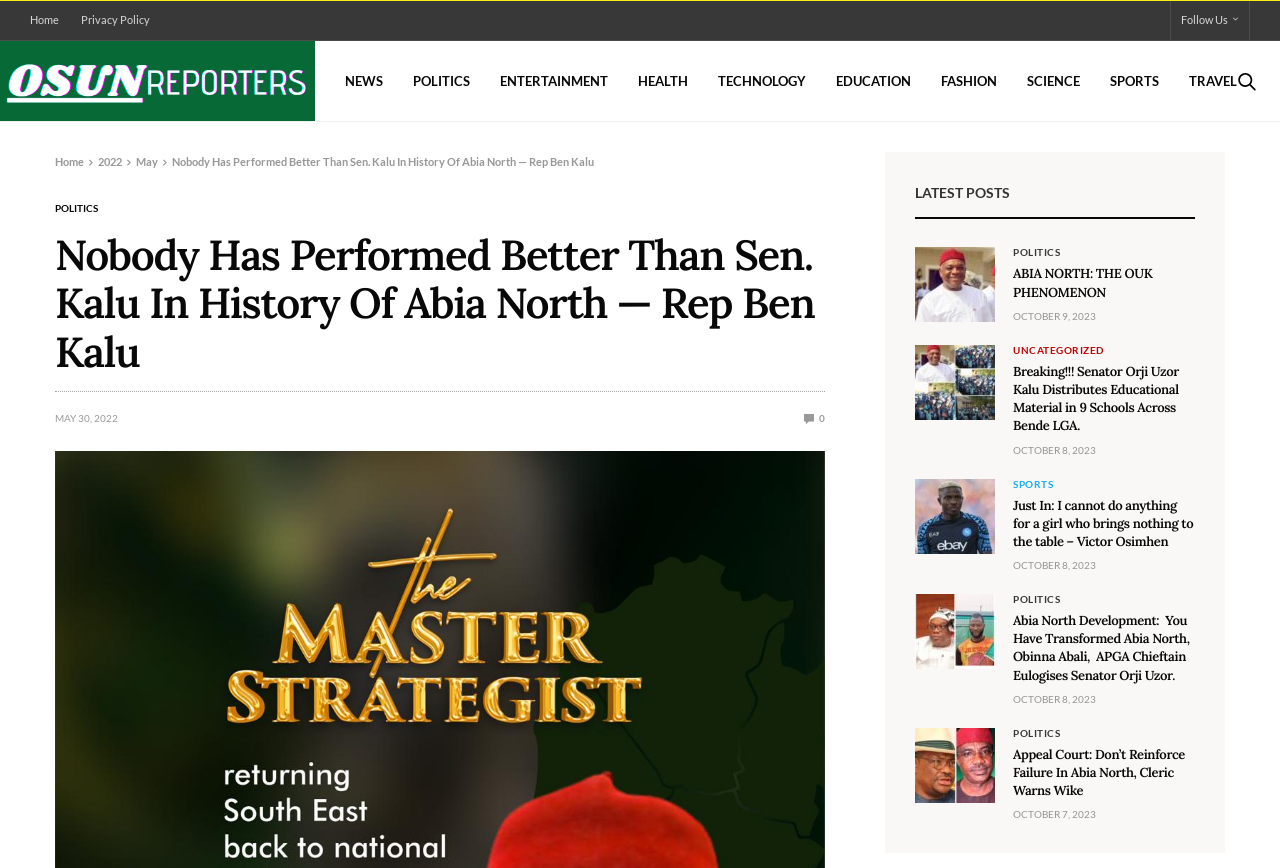Identify the main title of the webpage and generate its text content.

Nobody Has Performed Better Than Sen. Kalu In History Of Abia North — Rep Ben Kalu